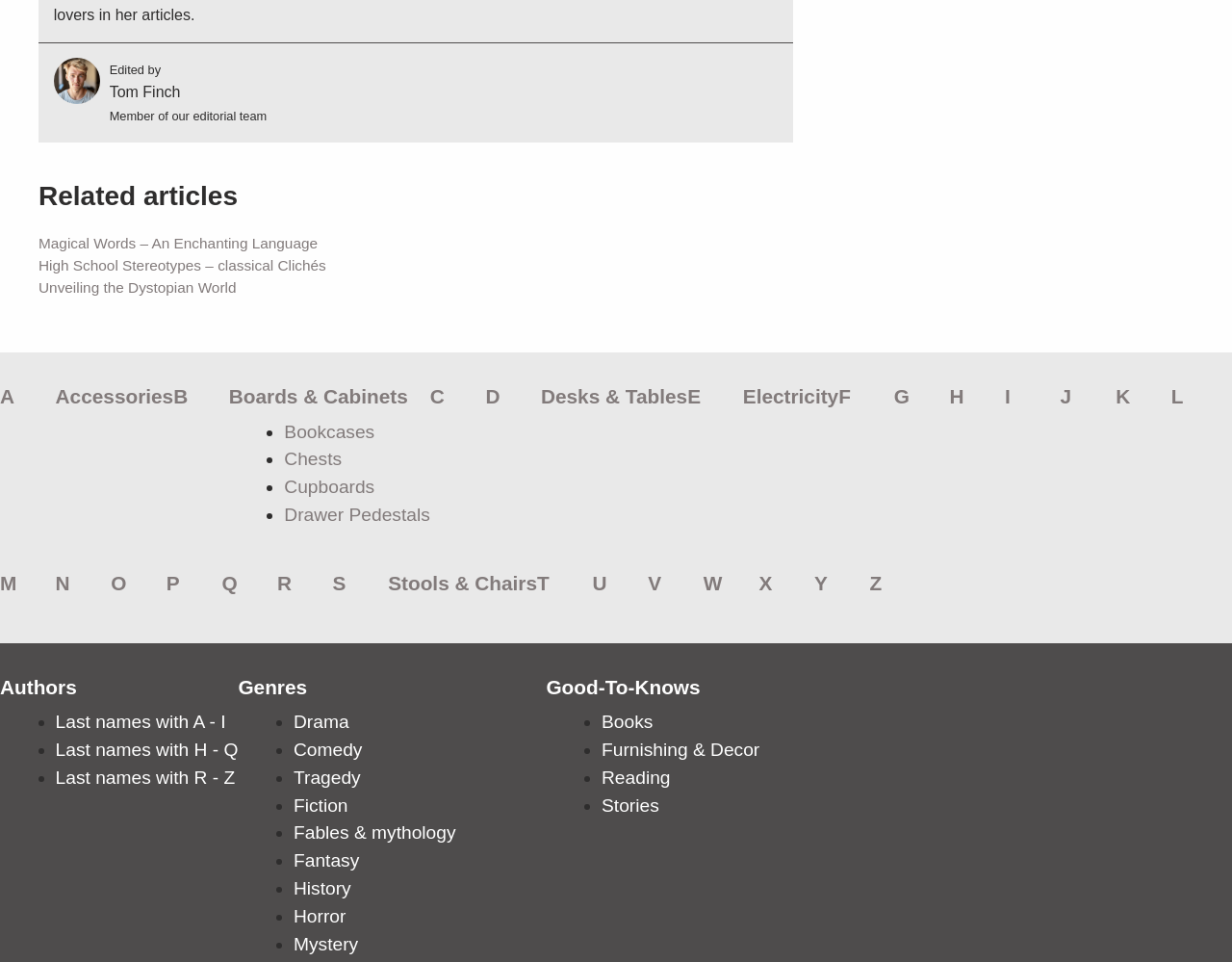Locate the bounding box coordinates of the item that should be clicked to fulfill the instruction: "Explore 'Stools & Chairs'".

[0.315, 0.594, 0.436, 0.617]